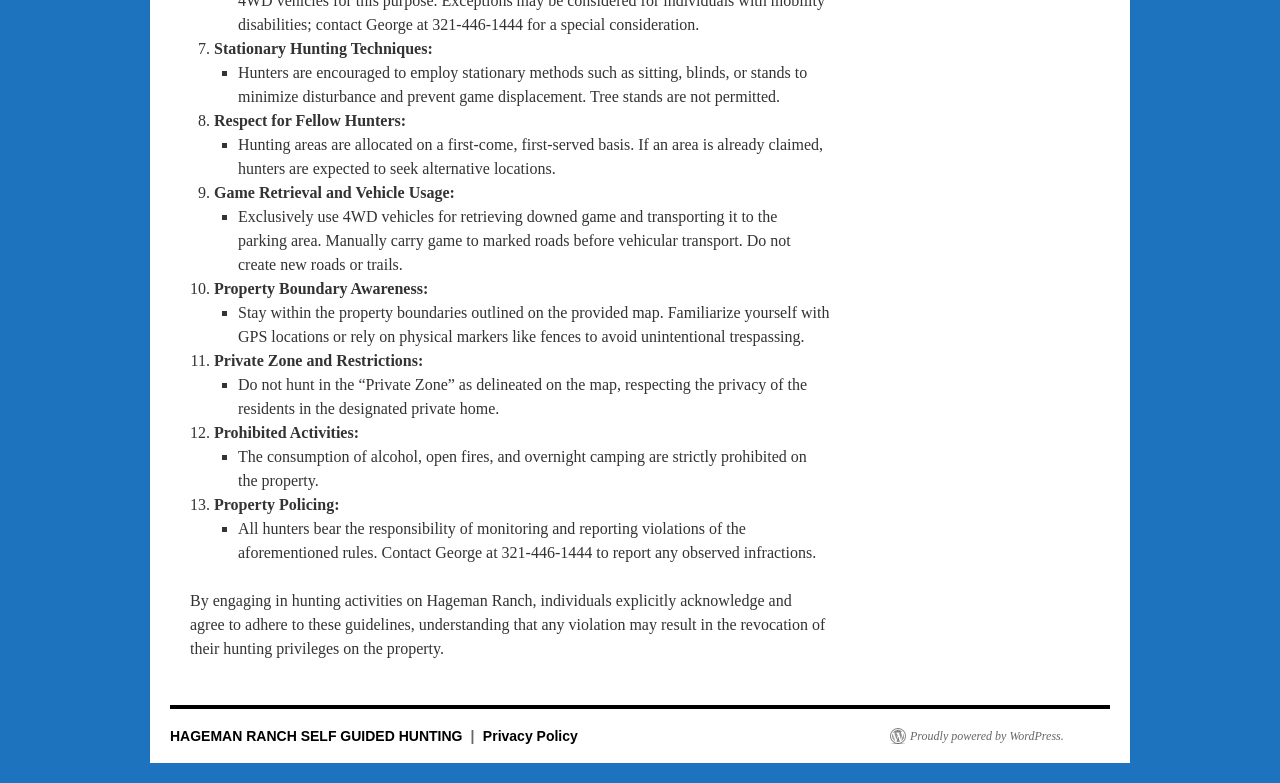What is prohibited in the 'Private Zone'?
Carefully examine the image and provide a detailed answer to the question.

As stated in the 'Private Zone and Restrictions' section, hunting is not allowed in the 'Private Zone' as delineated on the map, respecting the privacy of the residents in the designated private home.